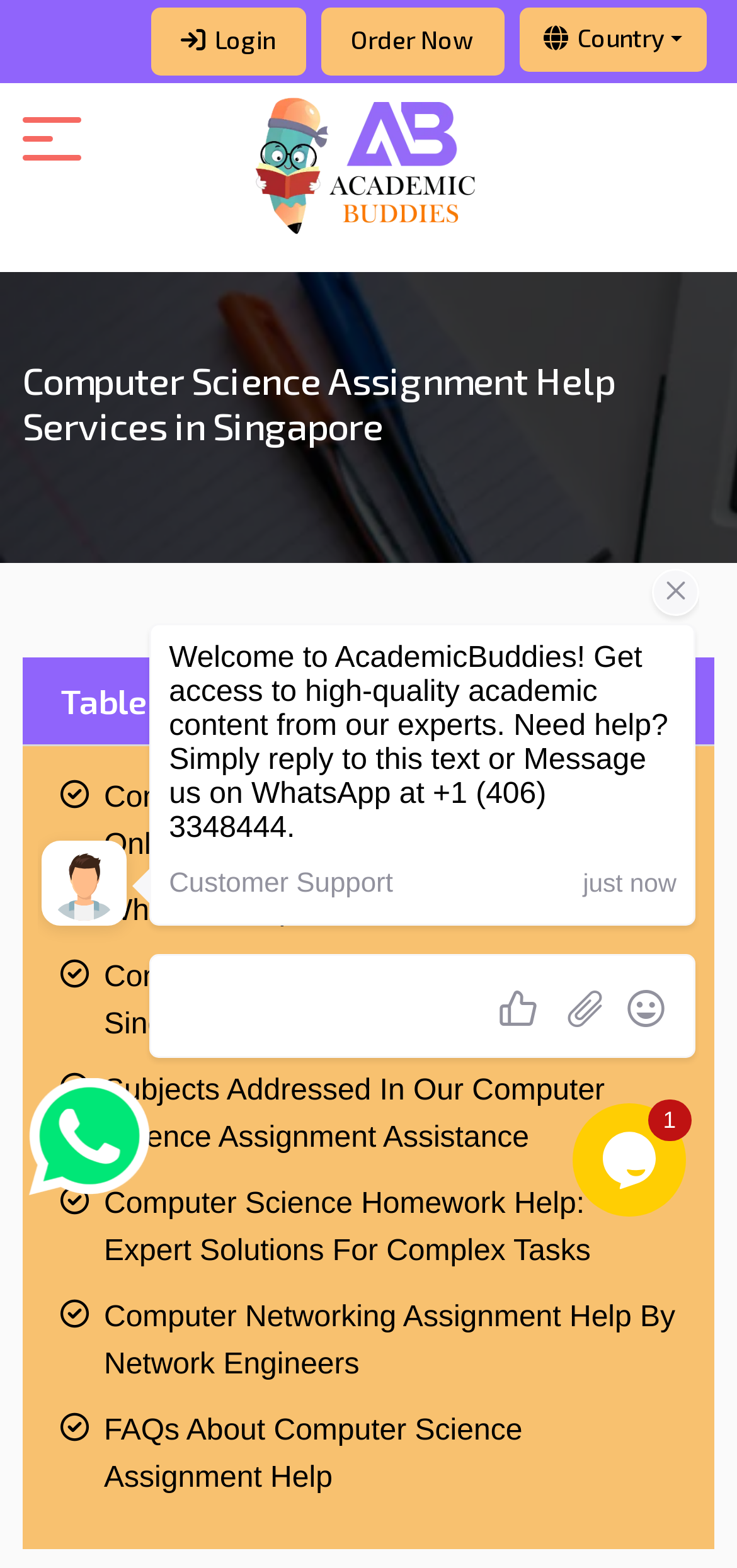What is the function of the 'Country' button?
Refer to the screenshot and respond with a concise word or phrase.

To select a country